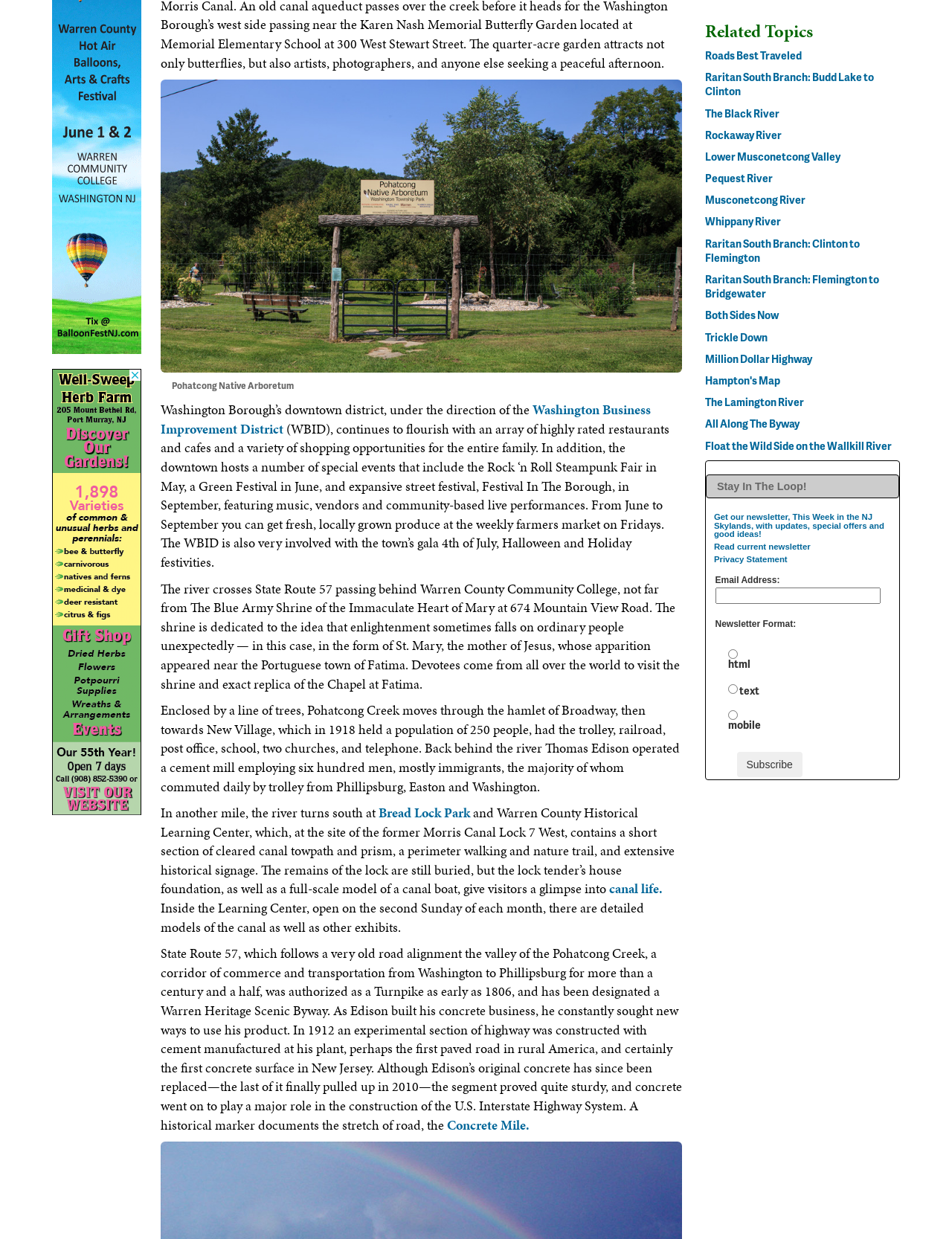Please reply with a single word or brief phrase to the question: 
What is the name of the festival mentioned in September?

Festival In The Borough